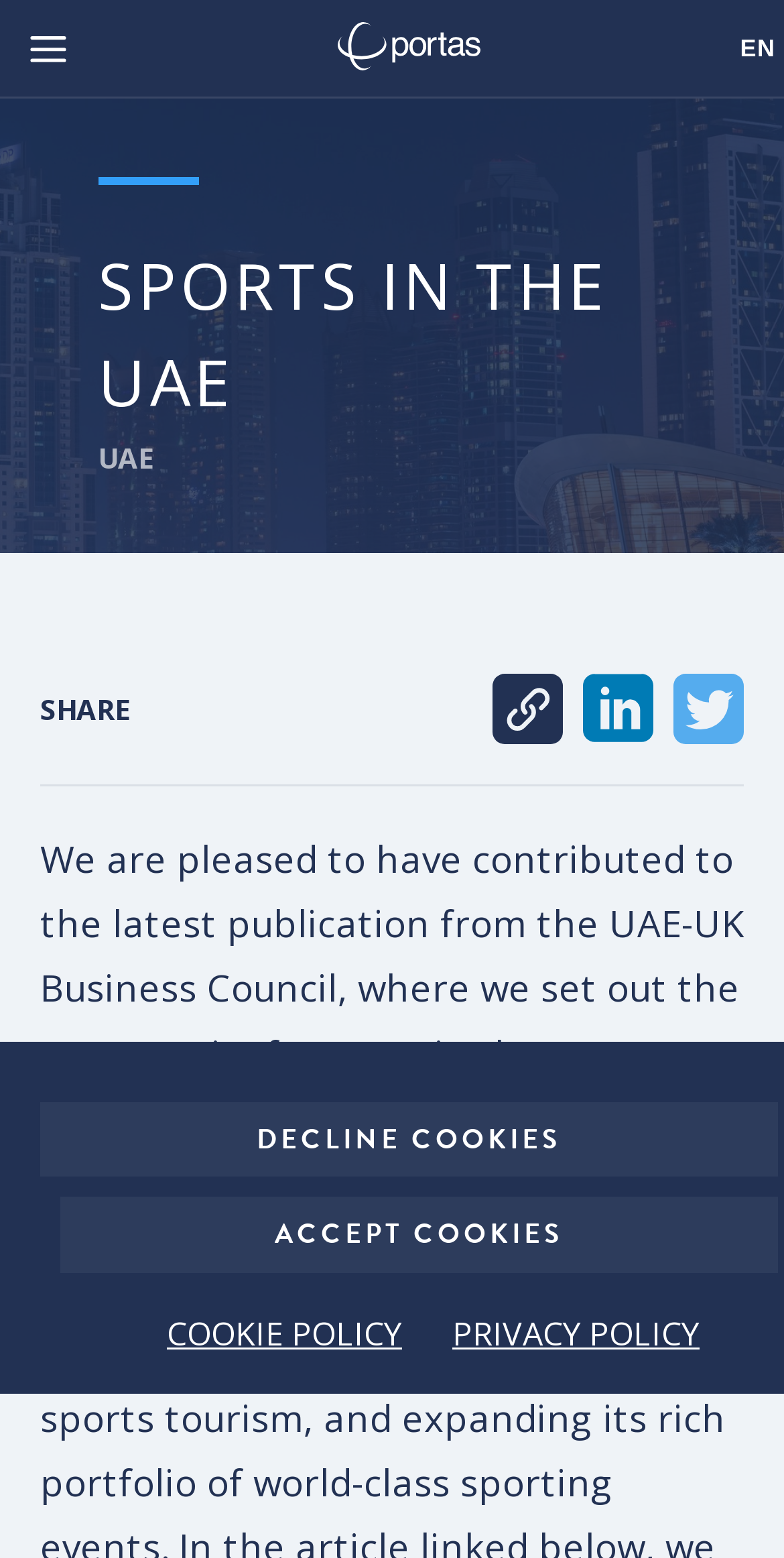Explain the webpage in detail, including its primary components.

The webpage is about sports in the UAE, with a prominent heading "SPORTS IN THE UAE" located near the top center of the page. Below the heading, there is a link to "UAE" and a paragraph of text that discusses the opportunity for sport in the UAE. The text is positioned near the top center of the page, spanning almost the entire width.

At the top left corner, there is a button with an image inside, and to its right, a link to "Portas Consulting" with an accompanying image. Above these elements, there is a large background image that takes up most of the top section of the page.

On the top right side, there are three social media links to "LINK", "LINKEDIN", and "TWITTER", positioned horizontally next to each other. Above these links, there is a "SHARE" text.

At the bottom of the page, there are three links related to cookies: "DECLINE COOKIES", "ACCEPT COOKIES", and "COOKIE POLICY" on the left side, and "PRIVACY POLICY" on the right side.